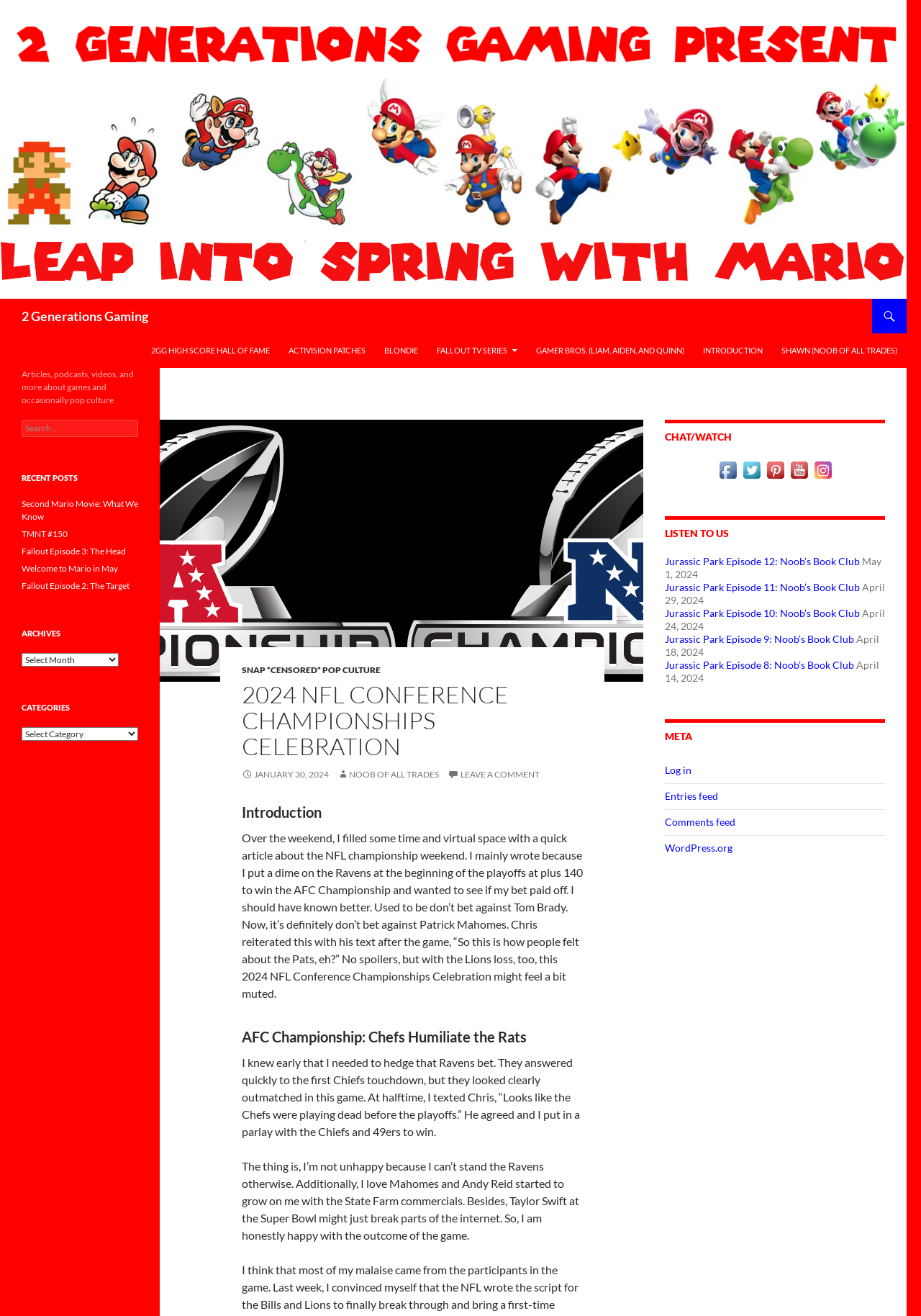Identify and generate the primary title of the webpage.

2 Generations Gaming